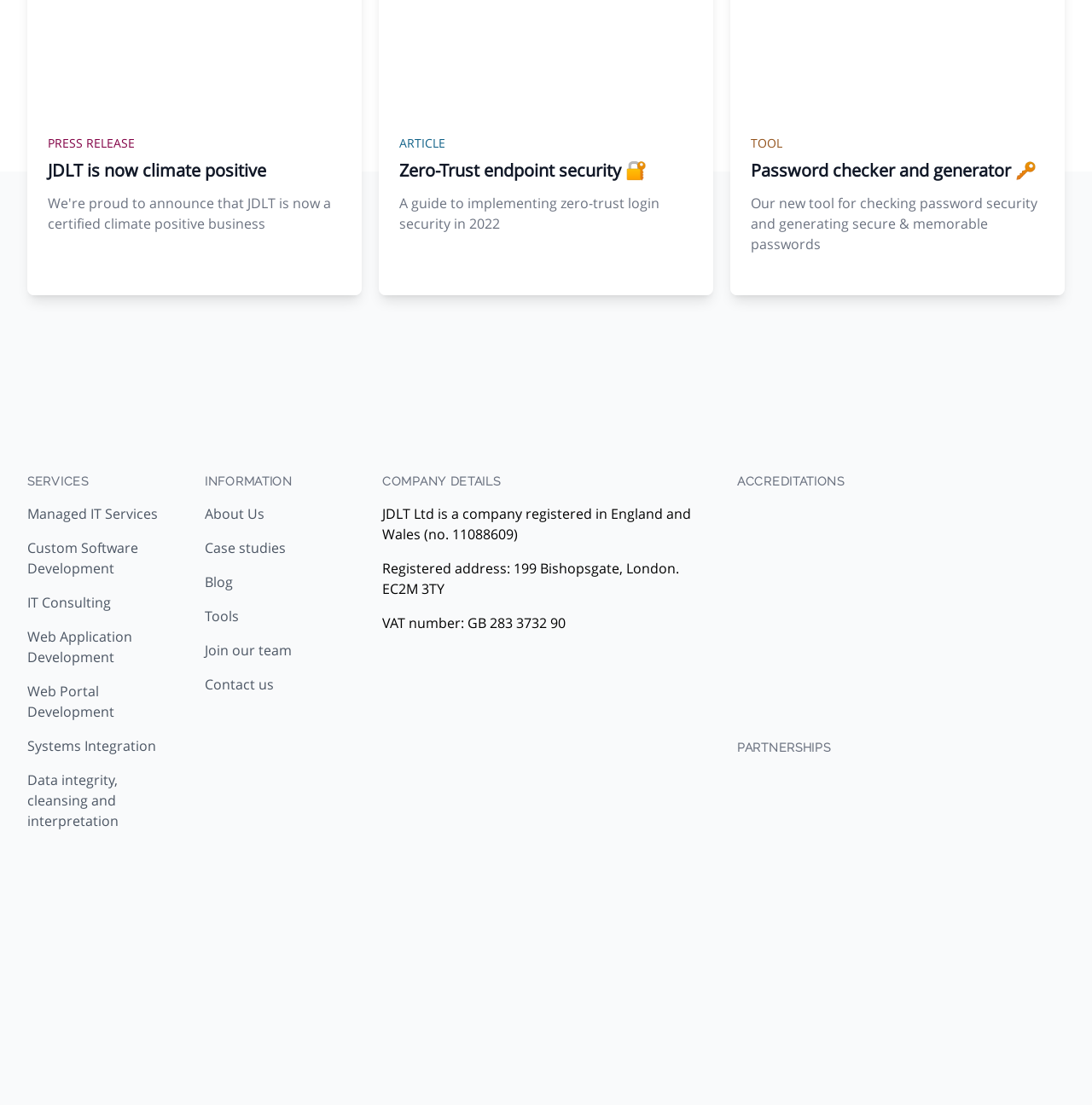Determine the bounding box coordinates of the clickable element to complete this instruction: "View company details". Provide the coordinates in the format of four float numbers between 0 and 1, [left, top, right, bottom].

[0.35, 0.428, 0.65, 0.443]